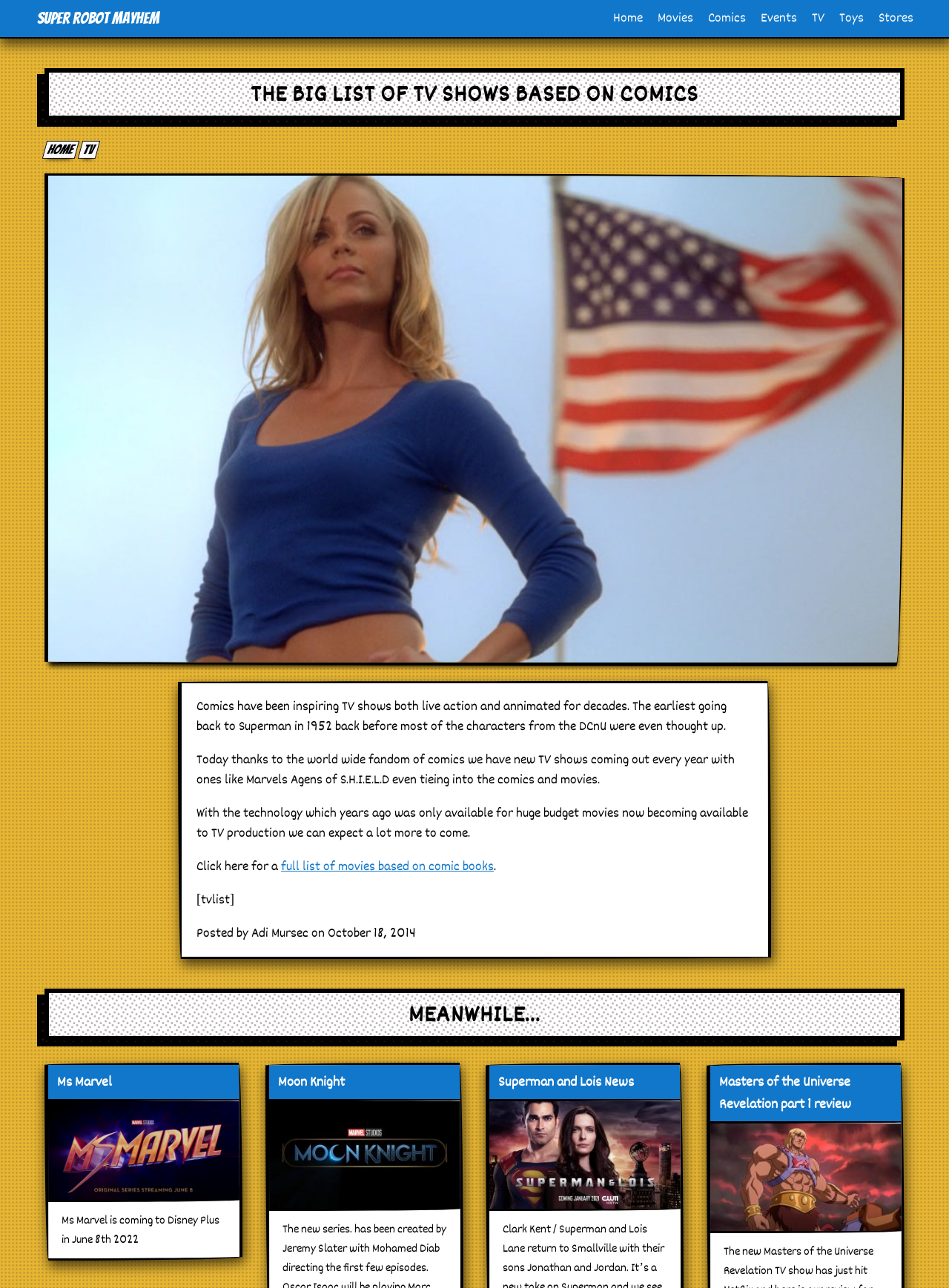Offer a detailed explanation of the webpage layout and contents.

This webpage is about comic book-inspired TV shows, with a focus on listing various shows. At the top, there is a navigation menu with links to different categories, including "Home", "Movies", "Comics", "Events", "TV", "Toys", and "Stores". Below the navigation menu, there is a heading that reads "THE BIG LIST OF TV SHOWS BASED ON COMICS".

The main content of the page starts with a brief introduction to the history of comic book-inspired TV shows, explaining that comics have been inspiring TV shows for decades, with the earliest example being Superman in 1952. The text also mentions that thanks to the global fandom of comics, new TV shows are being produced every year, with some even tying into the comics and movies.

Below the introduction, there are three paragraphs of text discussing the advancements in technology that have made it possible for TV productions to have higher budgets and better quality. The text also mentions that this has led to an increase in the number of TV shows being produced.

To the right of the third paragraph, there is a link to a full list of movies based on comic books. Below this link, there is a section with a heading "MEANWHILE...", which appears to be a list of upcoming or recent TV shows. This section includes links to specific shows, such as "Ms Marvel", "Moon Knight", "Superman and Lois News", and "Masters of the Universe Revelation part 1 review". Each of these links has a heading with the title of the show.